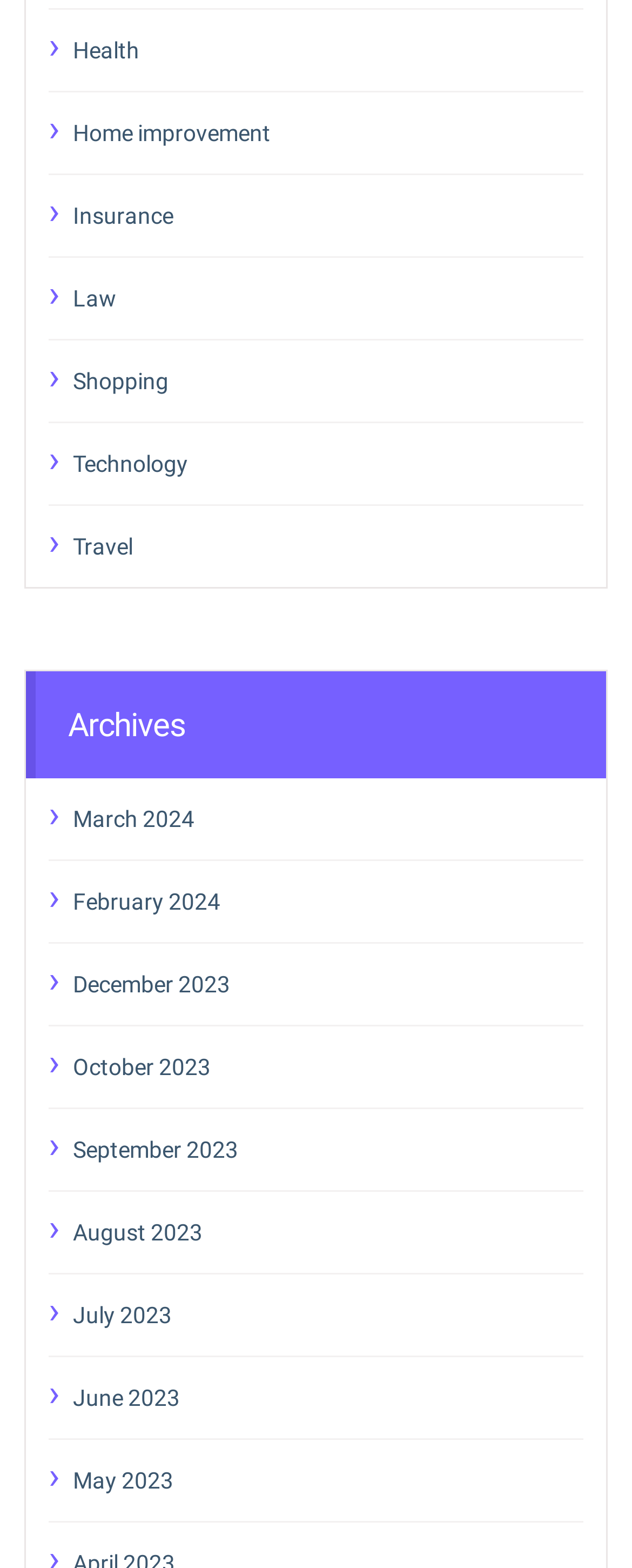How many categories are listed?
Based on the screenshot, provide your answer in one word or phrase.

7